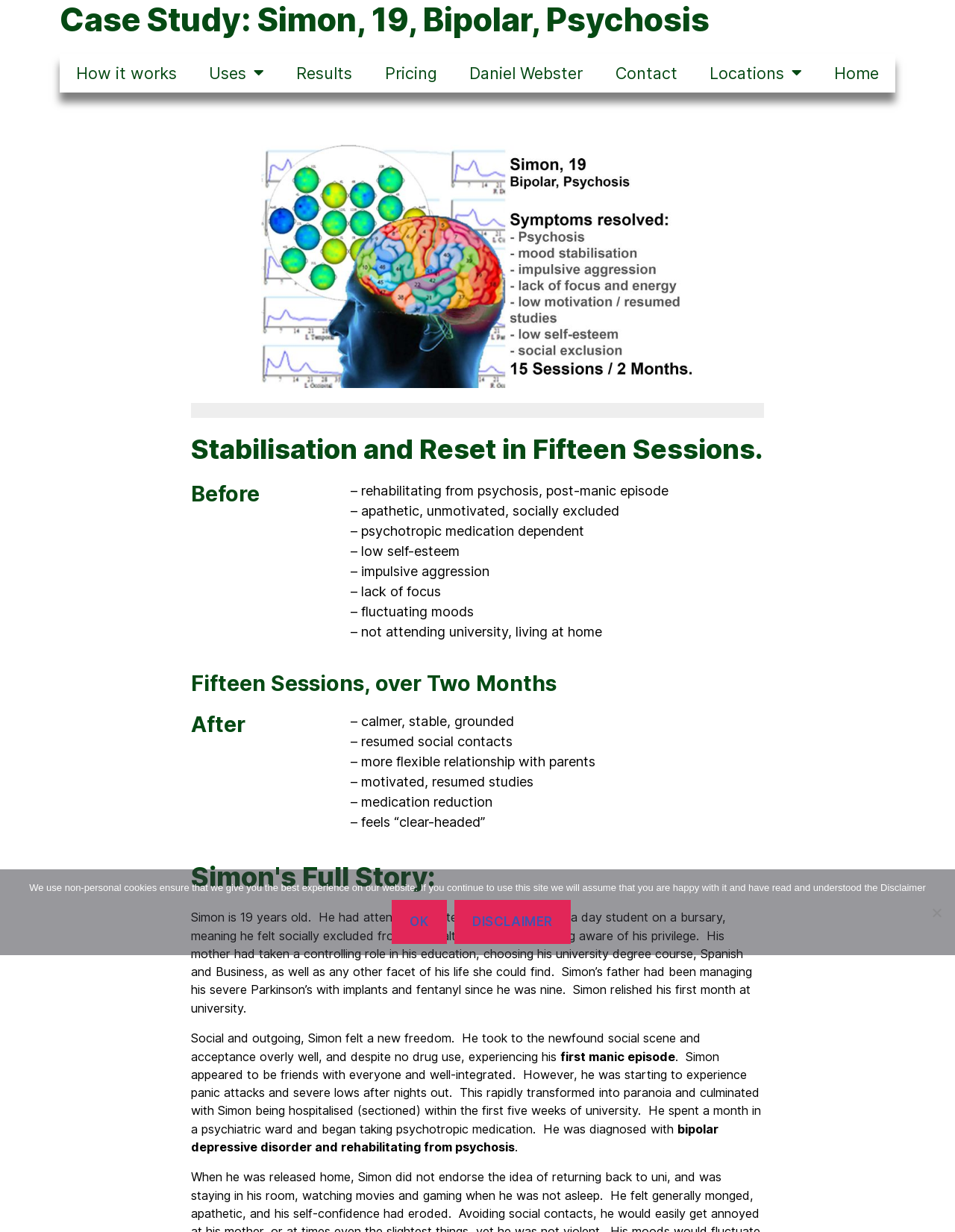Please find and provide the title of the webpage.

Case Study: Simon, 19, Bipolar, Psychosis